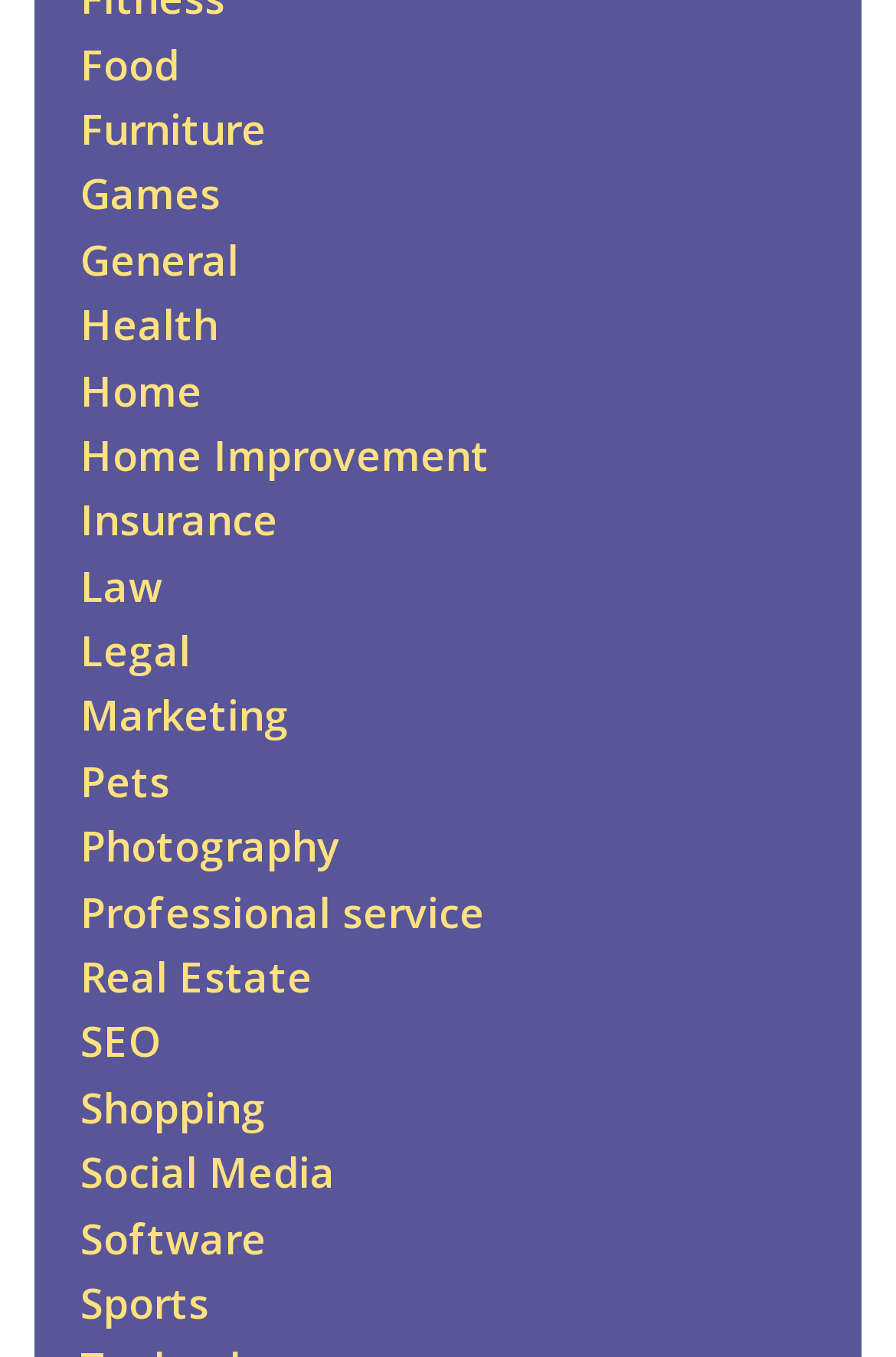Mark the bounding box of the element that matches the following description: "open menu".

None